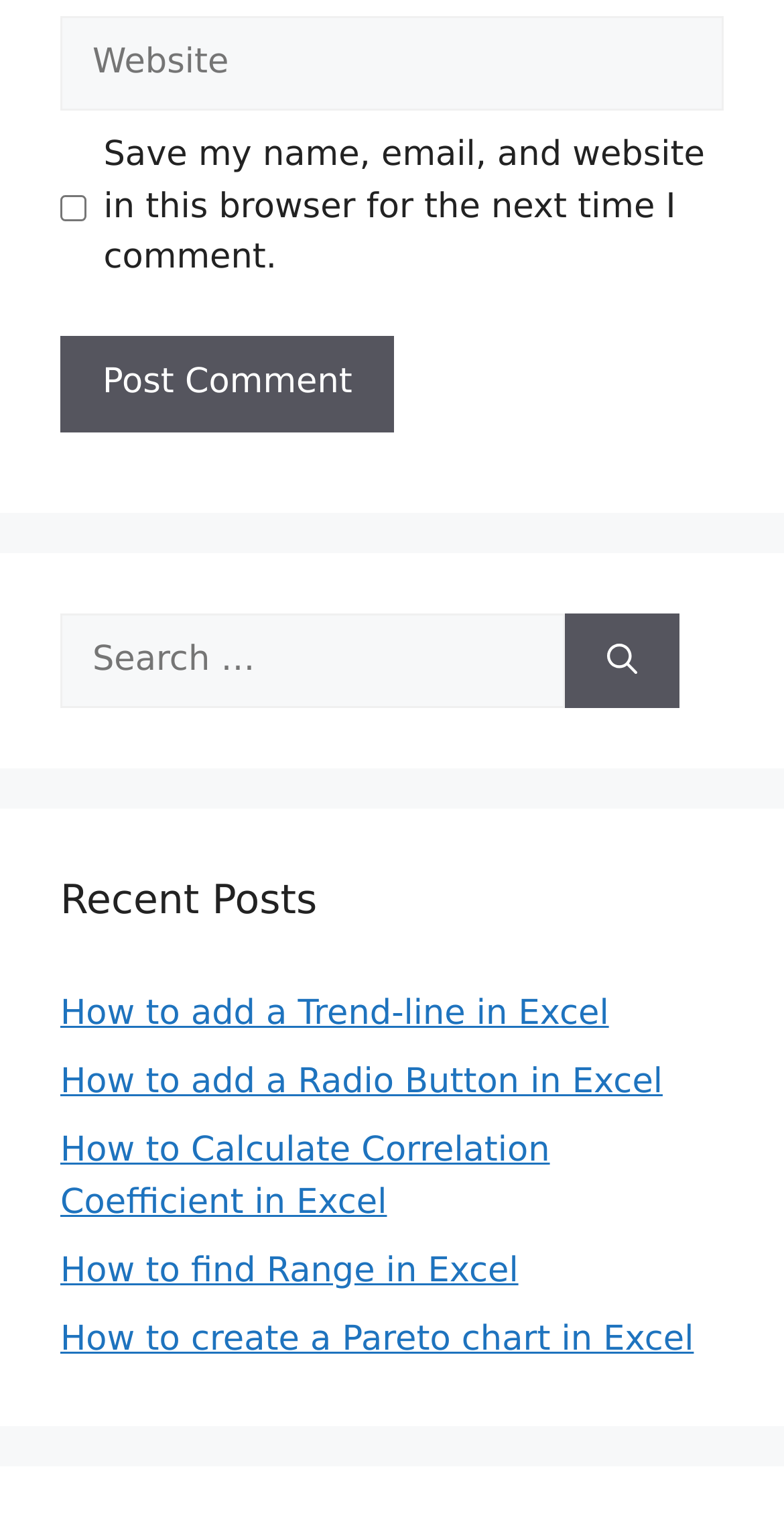Based on the element description, predict the bounding box coordinates (top-left x, top-left y, bottom-right x, bottom-right y) for the UI element in the screenshot: parent_node: Comment name="url" placeholder="Website"

[0.077, 0.01, 0.923, 0.073]